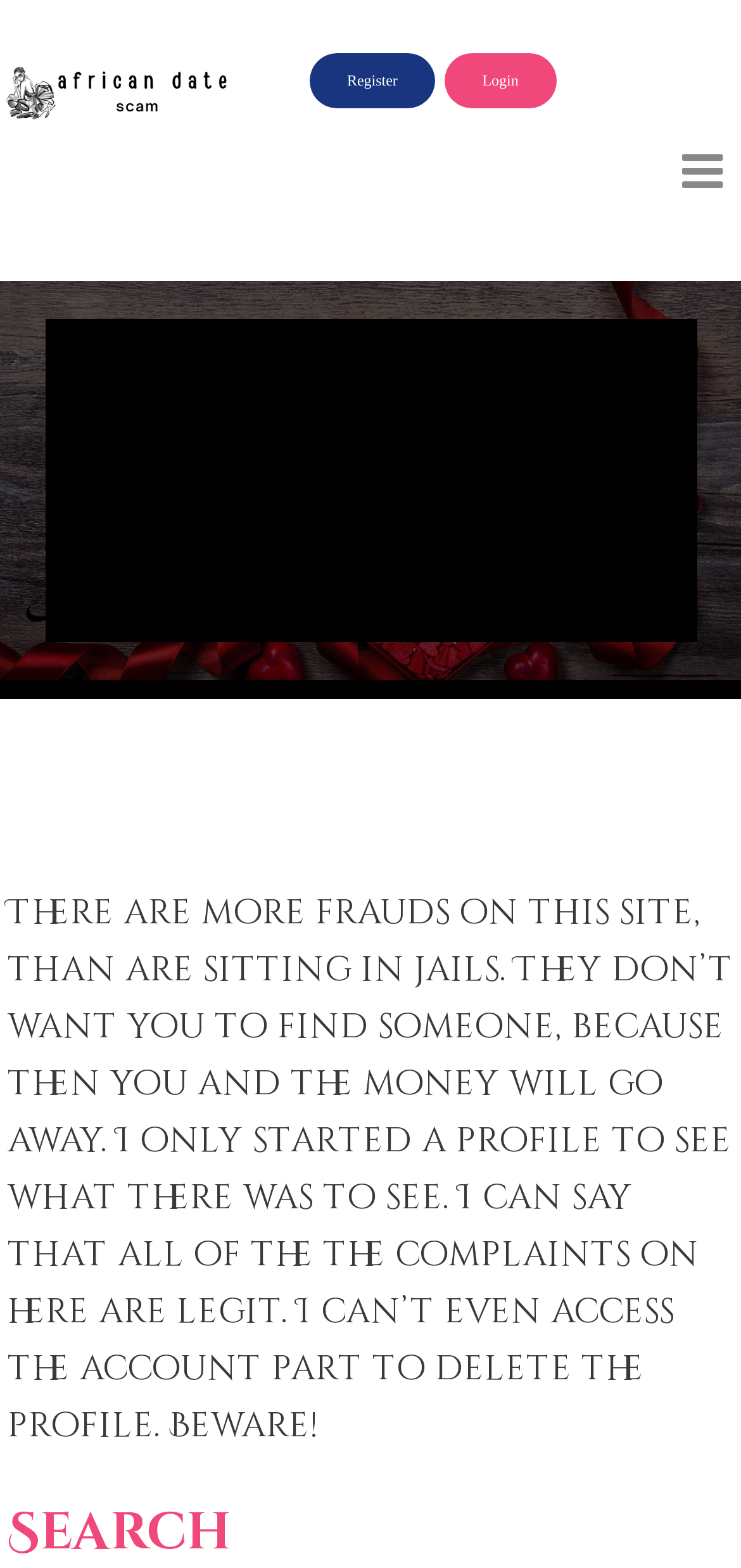Given the description Login, predict the bounding box coordinates of the UI element. Ensure the coordinates are in the format (top-left x, top-left y, bottom-right x, bottom-right y) and all values are between 0 and 1.

[0.599, 0.034, 0.751, 0.069]